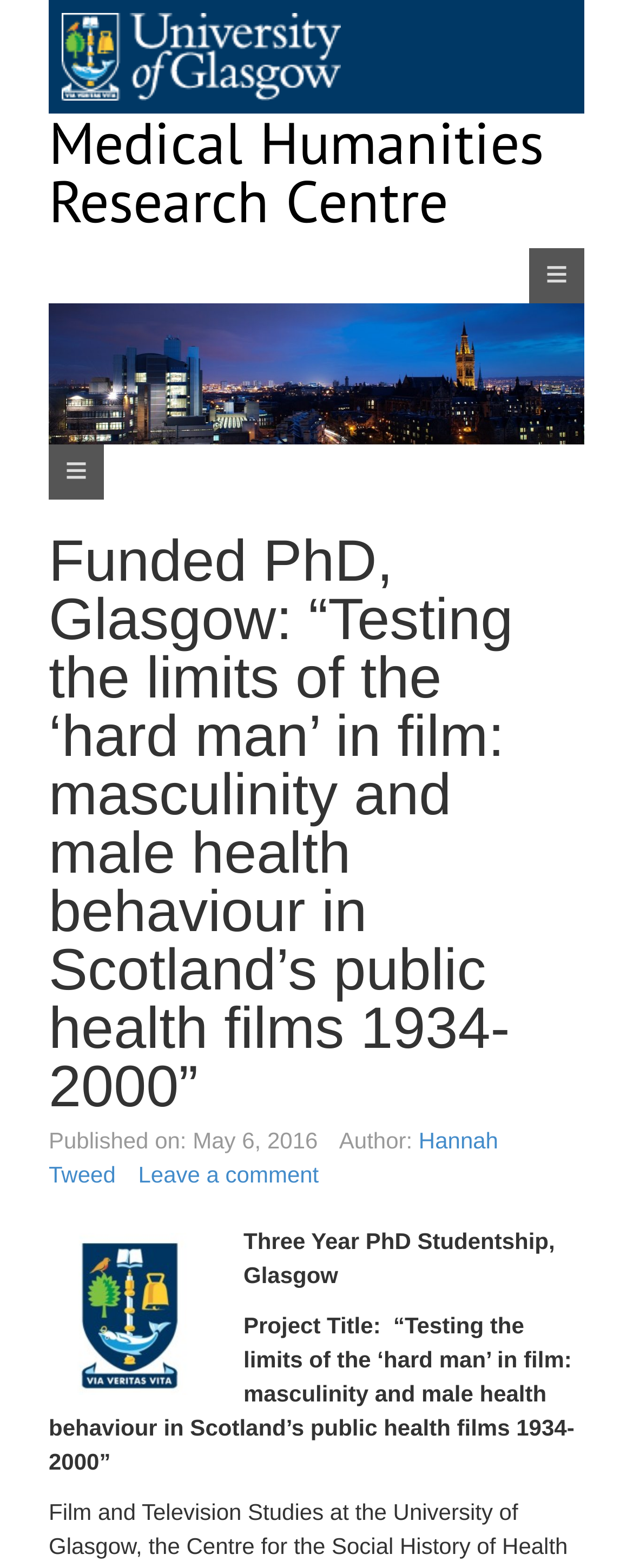Give a full account of the webpage's elements and their arrangement.

The webpage appears to be a research project description, specifically a PhD studentship opportunity at the University of Glasgow. At the top left corner, there is a link to the University of Glasgow, accompanied by a university logo image. Below this, there is a heading that reads "Medical Humanities Research Centre", which is also a link.

The main content of the page is divided into sections. On the left side, there is a navigation menu. The main section on the right side has a heading that reads "Funded PhD, Glasgow: “Testing the limits of the ‘hard man’ in film: masculinity and male health behaviour in Scotland’s public health films 1934-2000”". Below this heading, there is a publication date, "May 6, 2016", and an author's name, "Hannah Tweed", which is a link. There is also a link to "Leave a comment" below the author's name.

Further down, there is a brief project description, which reads "Three Year PhD Studentship, Glasgow" and "Project Title: “Testing the limits of the ‘hard man’ in film: masculinity and male health behaviour in Scotland’s public health films 1934-2000”".